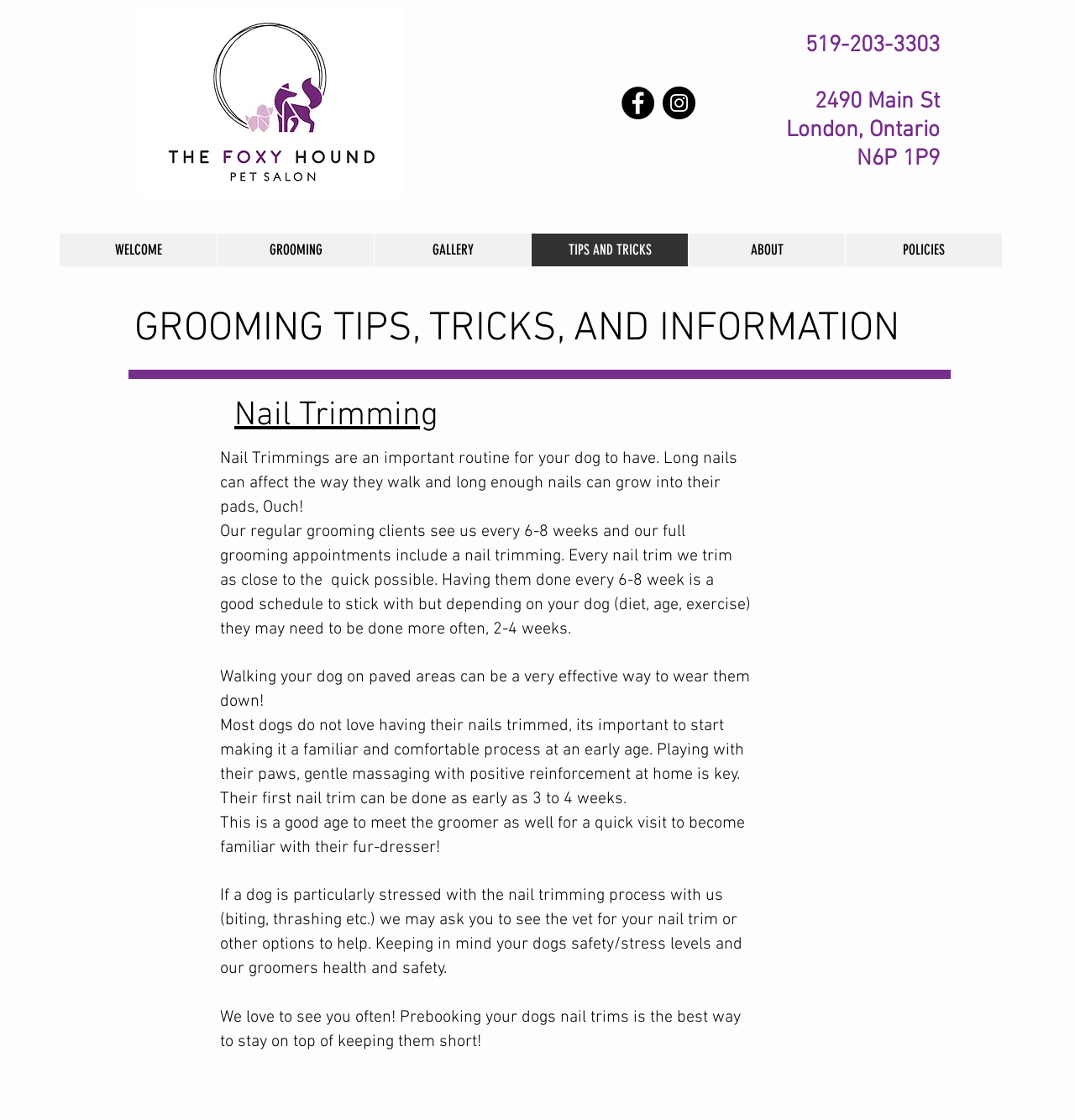Please specify the bounding box coordinates for the clickable region that will help you carry out the instruction: "Click the Facebook link".

[0.578, 0.077, 0.609, 0.107]